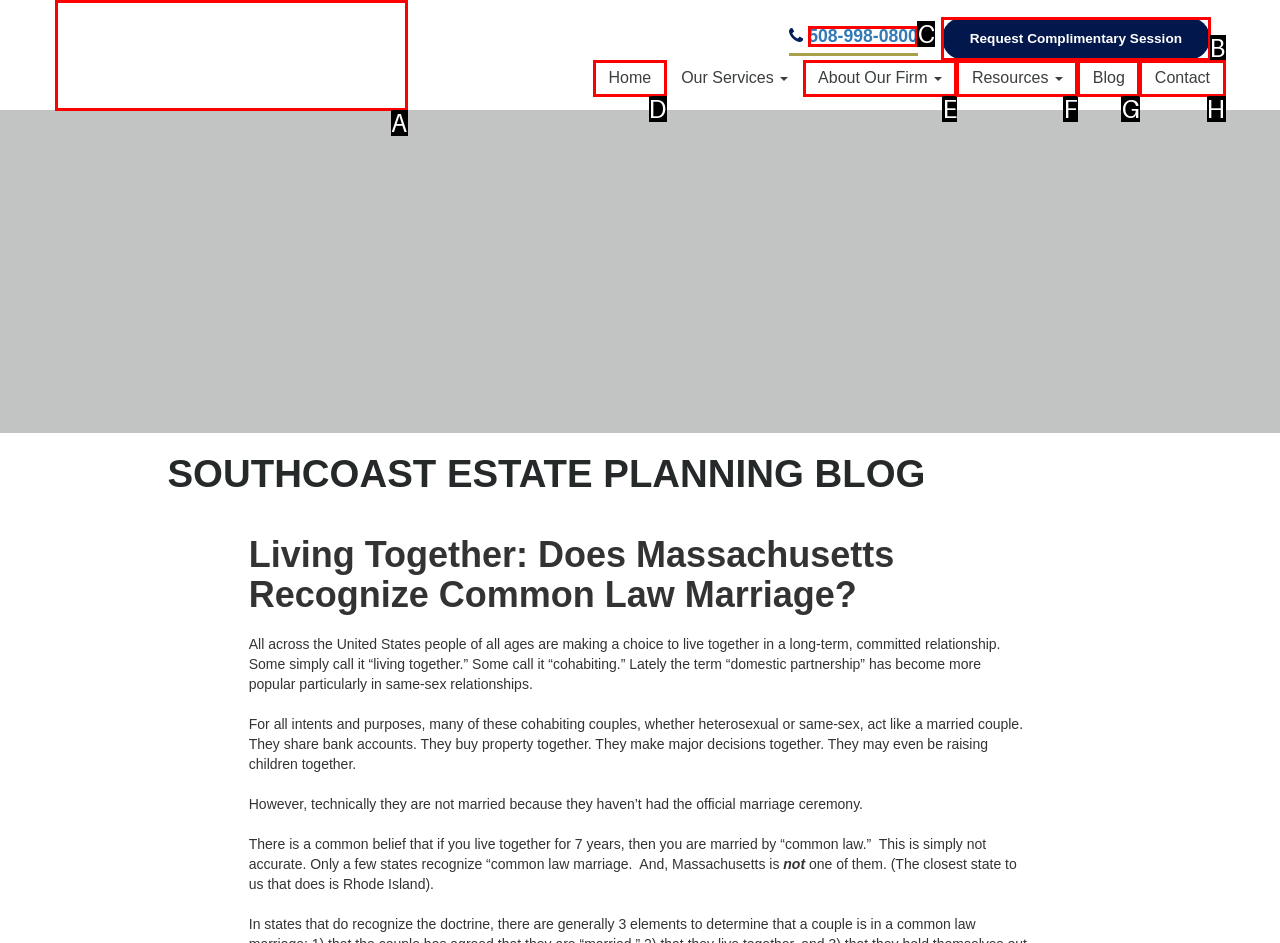Match the description: Request Complimentary Session to one of the options shown. Reply with the letter of the best match.

B